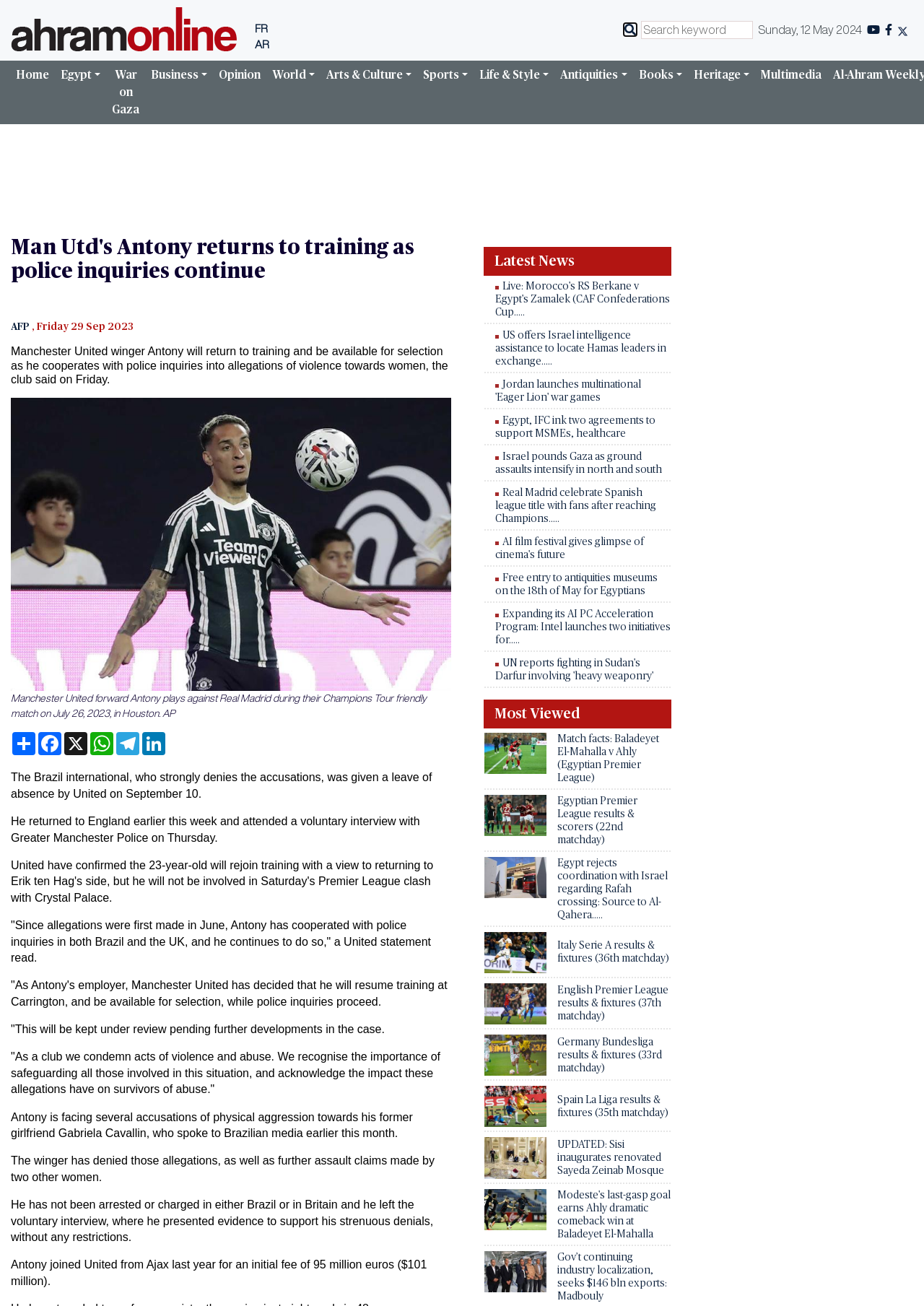Show the bounding box coordinates of the region that should be clicked to follow the instruction: "Read the latest news."

[0.523, 0.189, 0.727, 0.211]